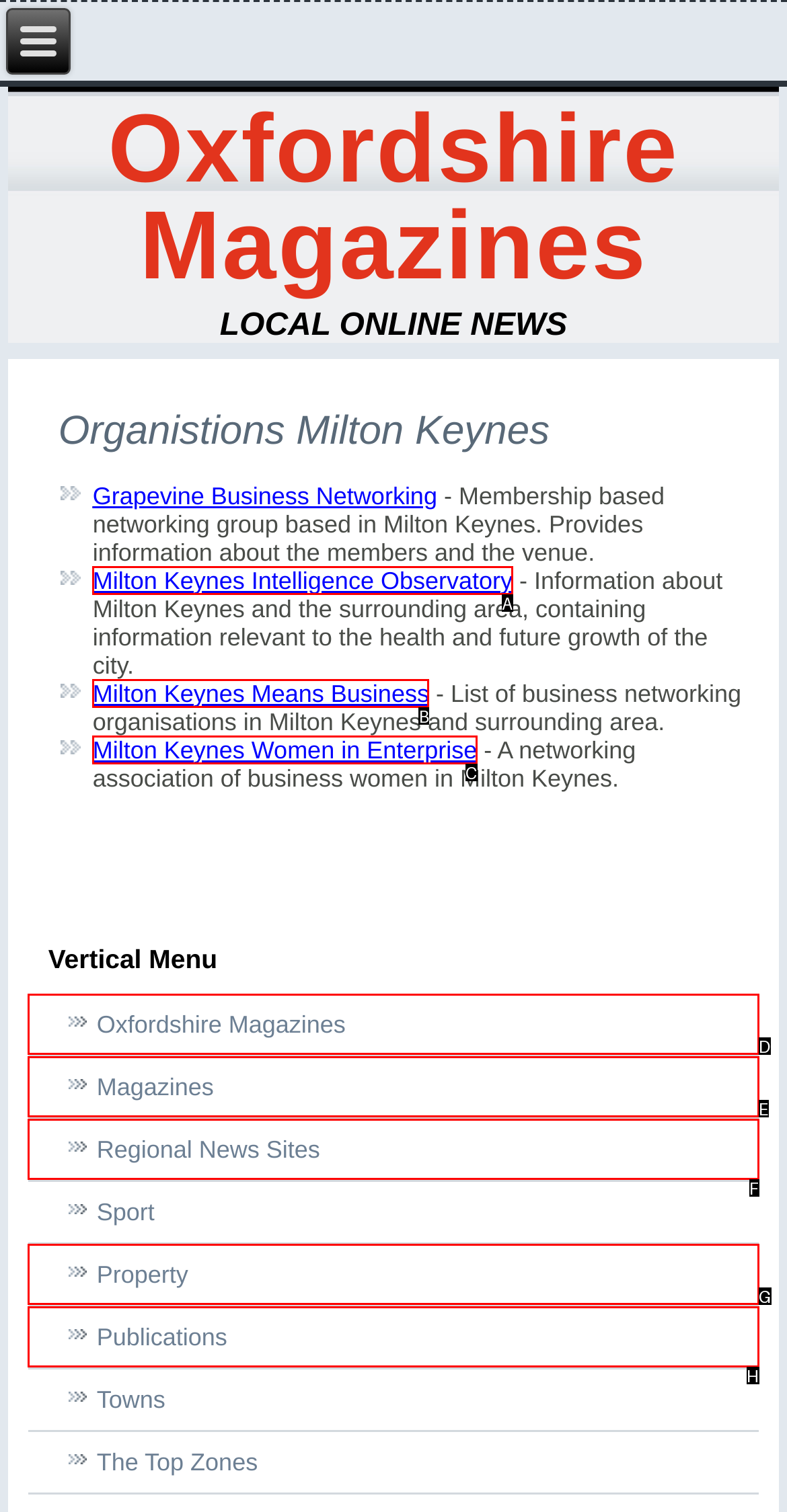Find the HTML element that matches the description provided: Milton Keynes Women in Enterprise
Answer using the corresponding option letter.

C